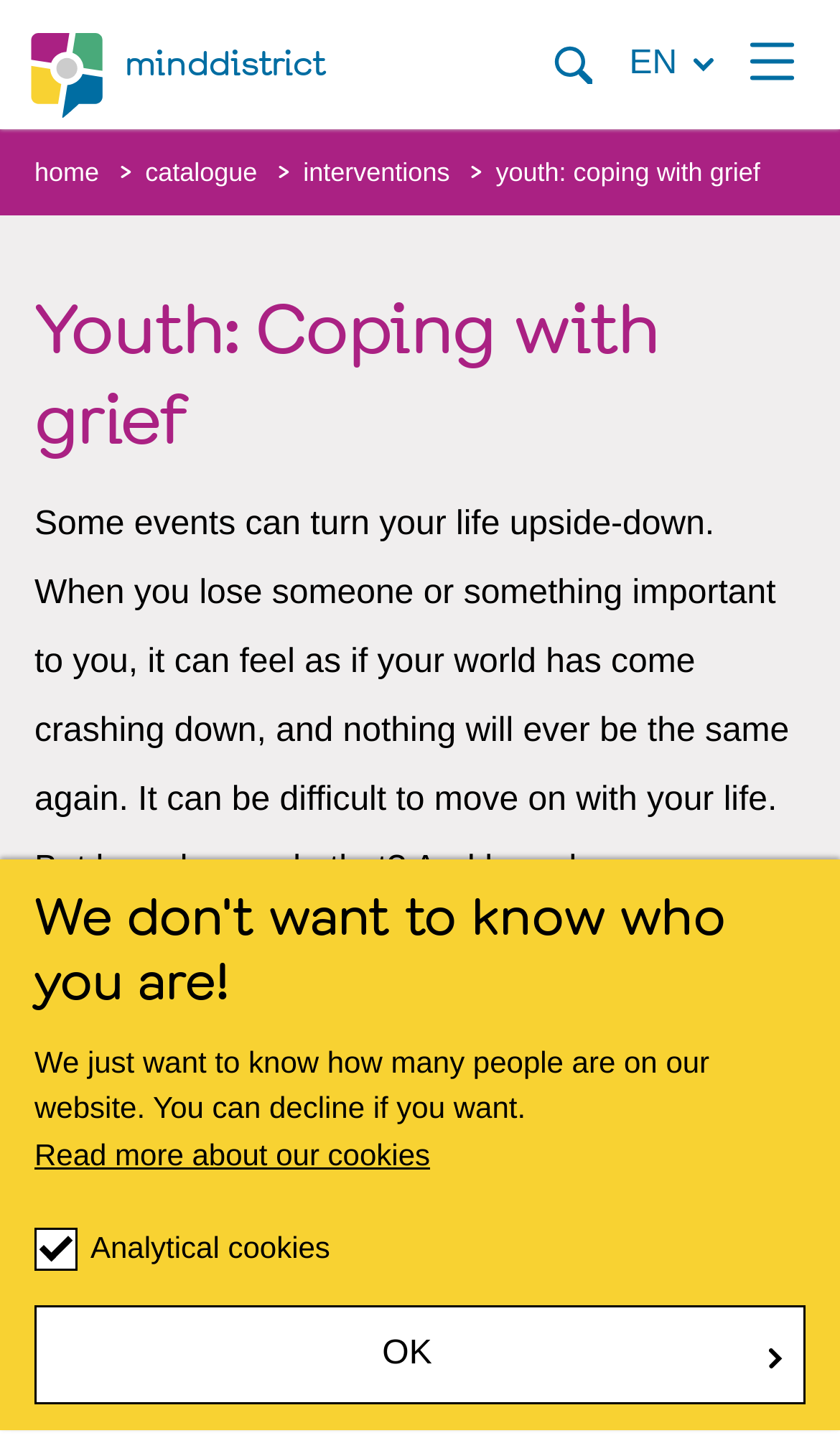Given the description "Interventions", provide the bounding box coordinates of the corresponding UI element.

[0.361, 0.089, 0.535, 0.148]